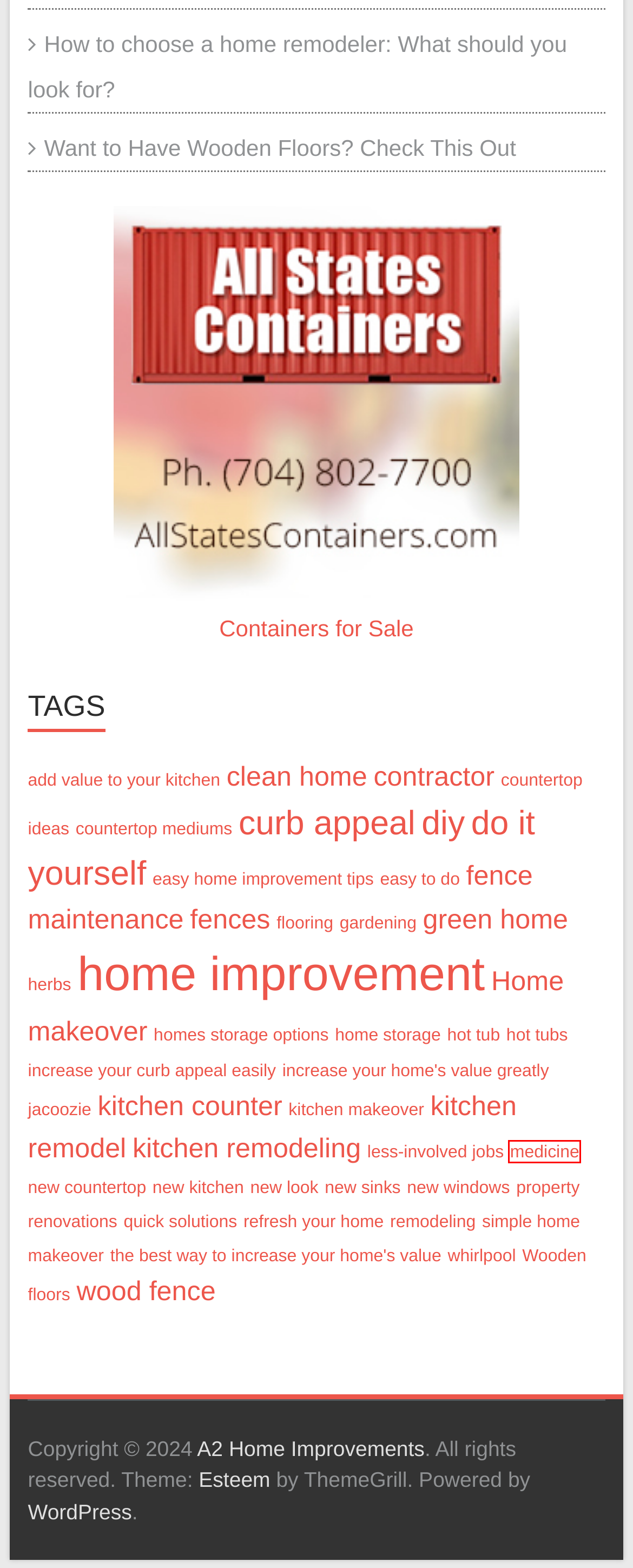Review the screenshot of a webpage which includes a red bounding box around an element. Select the description that best fits the new webpage once the element in the bounding box is clicked. Here are the candidates:
A. simple home makeover – A2 Home Improvements
B. new countertop – A2 Home Improvements
C. medicine – A2 Home Improvements
D. increase your curb appeal easily – A2 Home Improvements
E. Shipping Containers Charlotte NC|Storage Containers|Conex
F. kitchen makeover – A2 Home Improvements
G. fences – A2 Home Improvements
H. green home – A2 Home Improvements

C